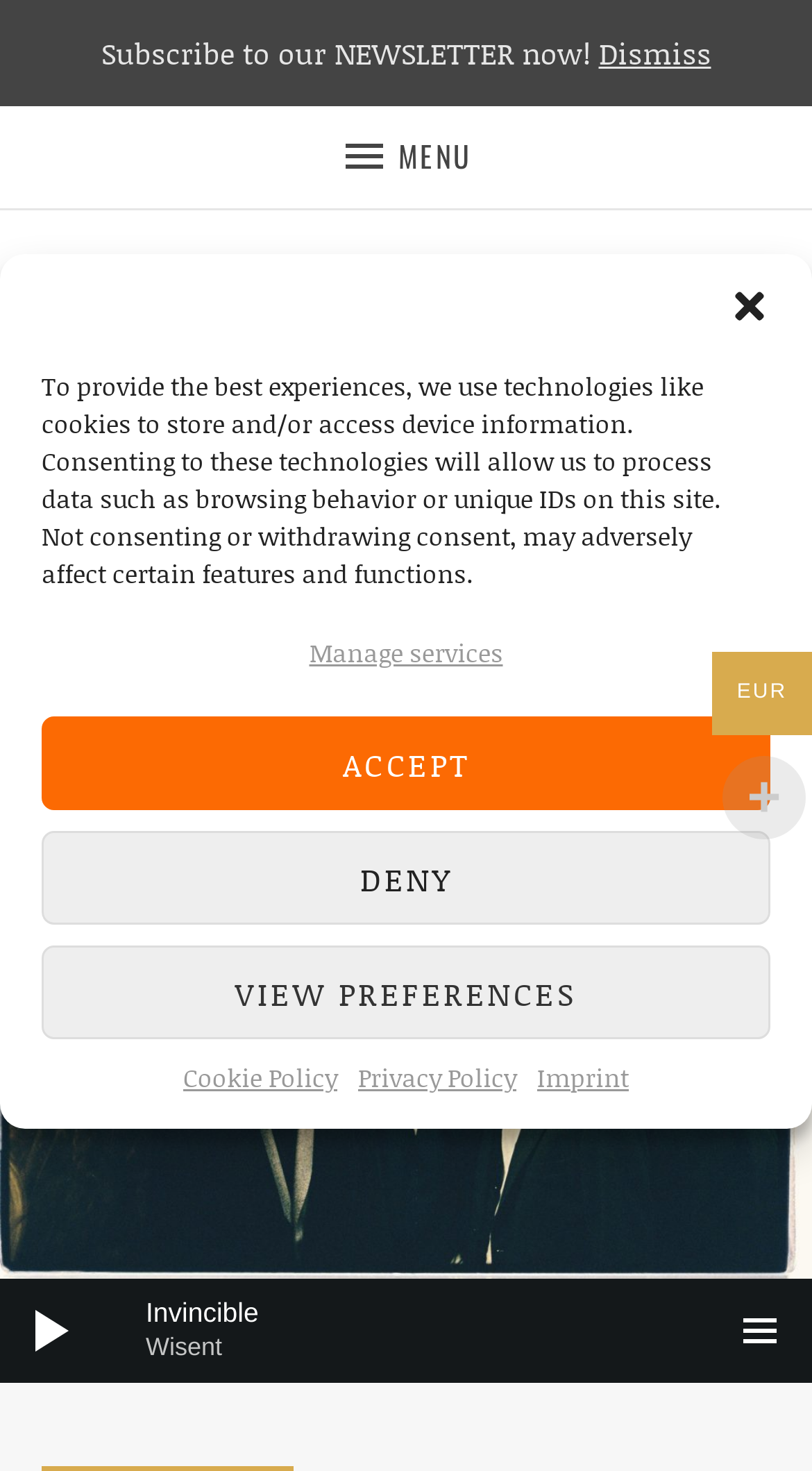Determine the bounding box coordinates of the clickable area required to perform the following instruction: "Play the audio". The coordinates should be represented as four float numbers between 0 and 1: [left, top, right, bottom].

[0.023, 0.882, 0.105, 0.927]